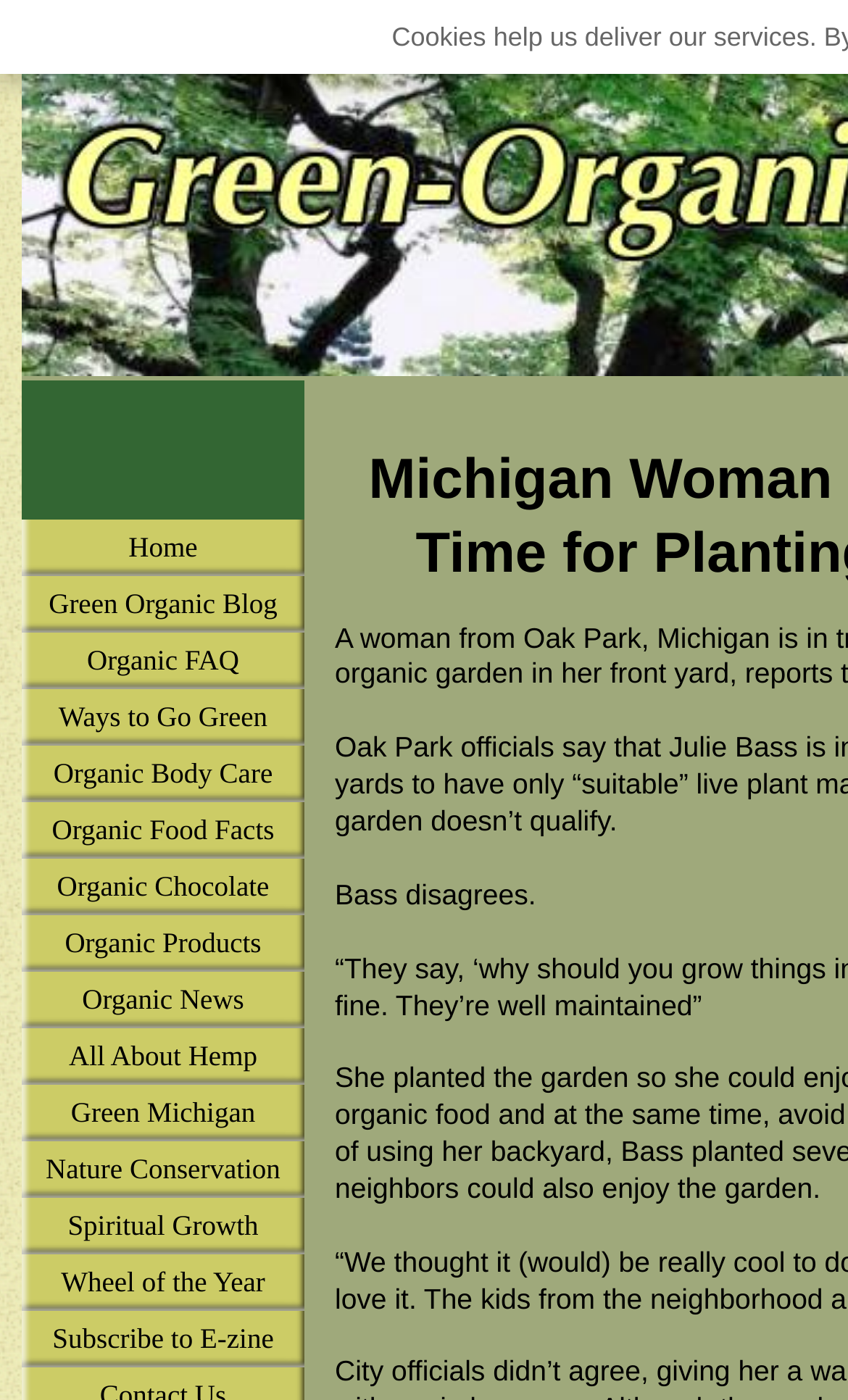How many links are in the sidebar?
Based on the image content, provide your answer in one word or a short phrase.

15